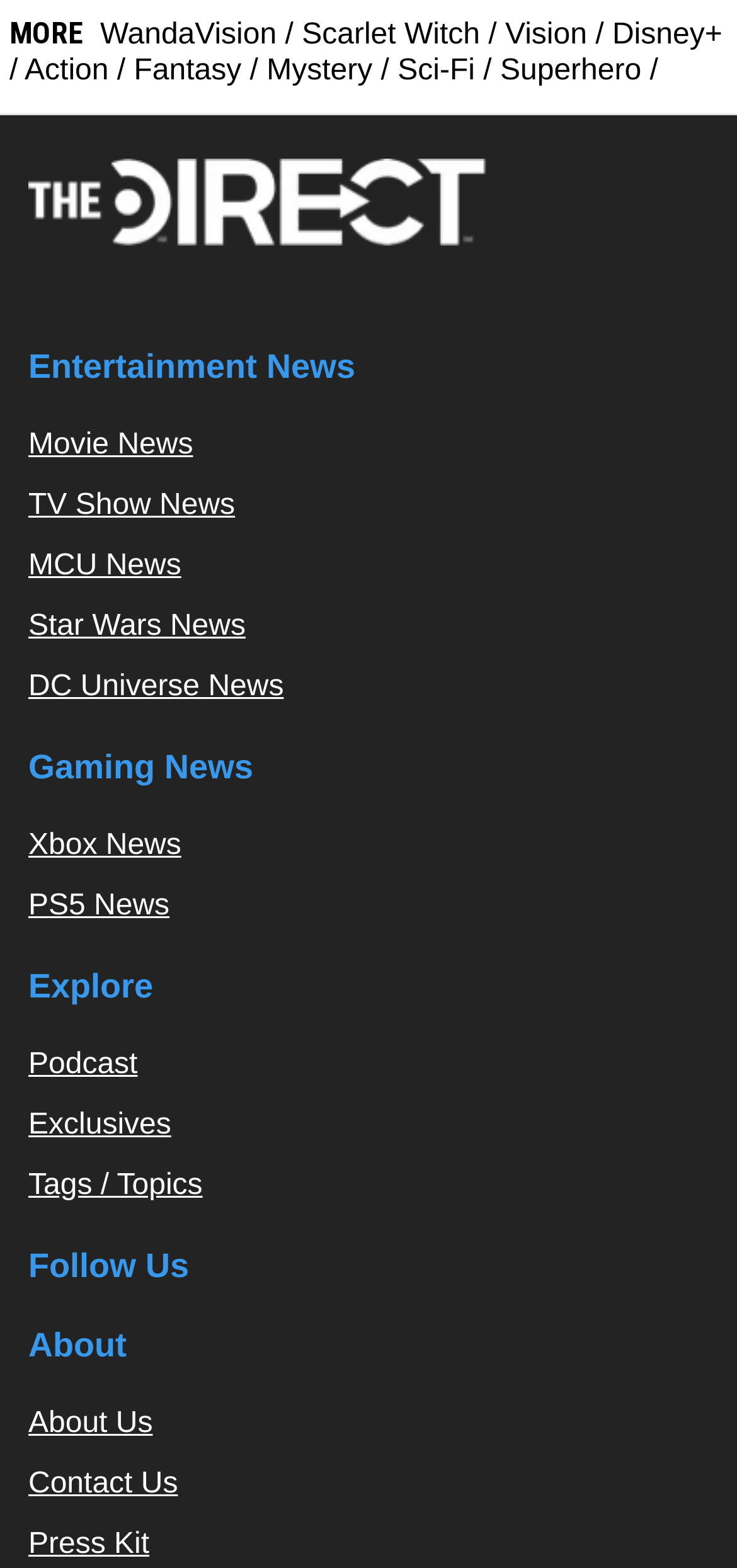Pinpoint the bounding box coordinates of the clickable element needed to complete the instruction: "read about us". The coordinates should be provided as four float numbers between 0 and 1: [left, top, right, bottom].

None